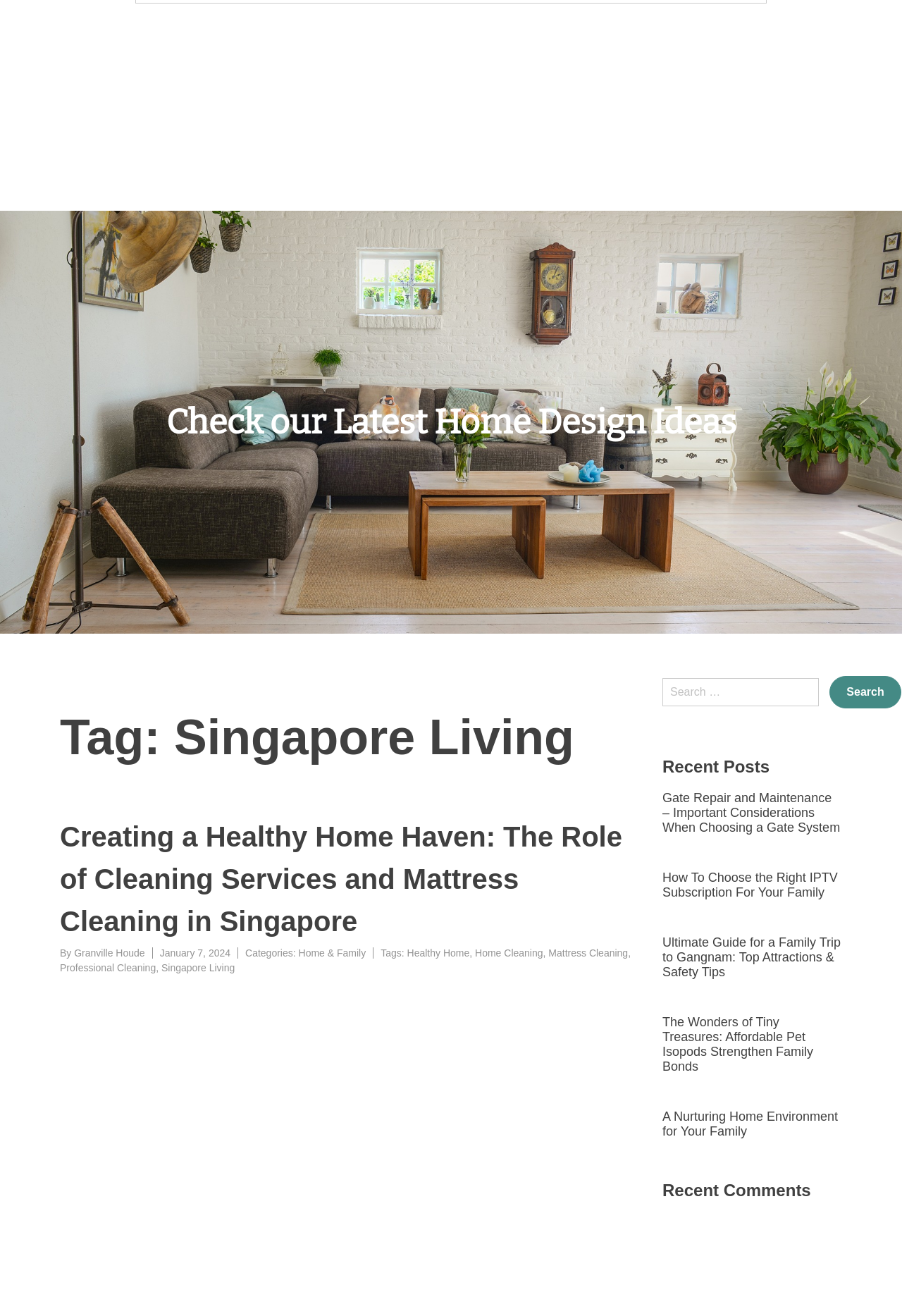Indicate the bounding box coordinates of the element that must be clicked to execute the instruction: "Read the article about creating a healthy home haven". The coordinates should be given as four float numbers between 0 and 1, i.e., [left, top, right, bottom].

[0.066, 0.624, 0.69, 0.712]